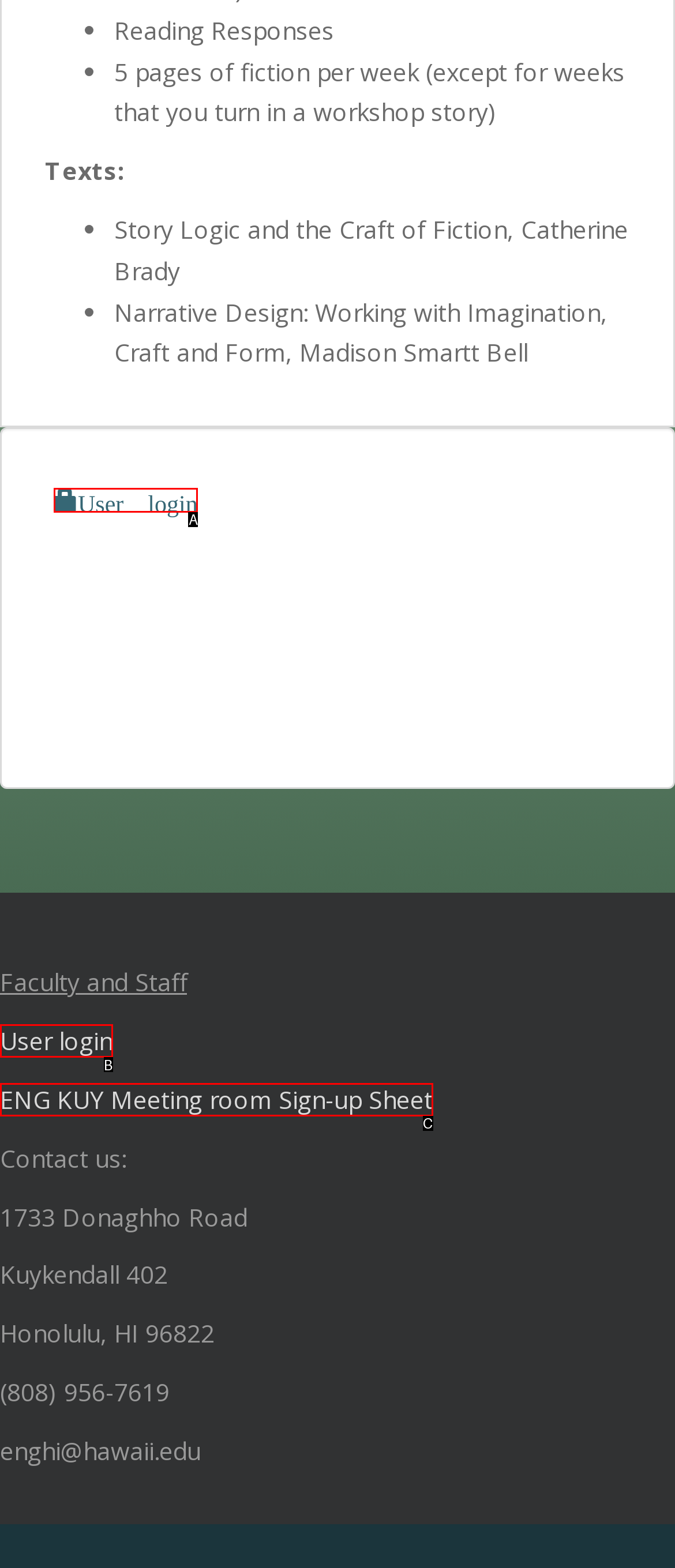Select the HTML element that fits the following description: About
Provide the letter of the matching option.

None